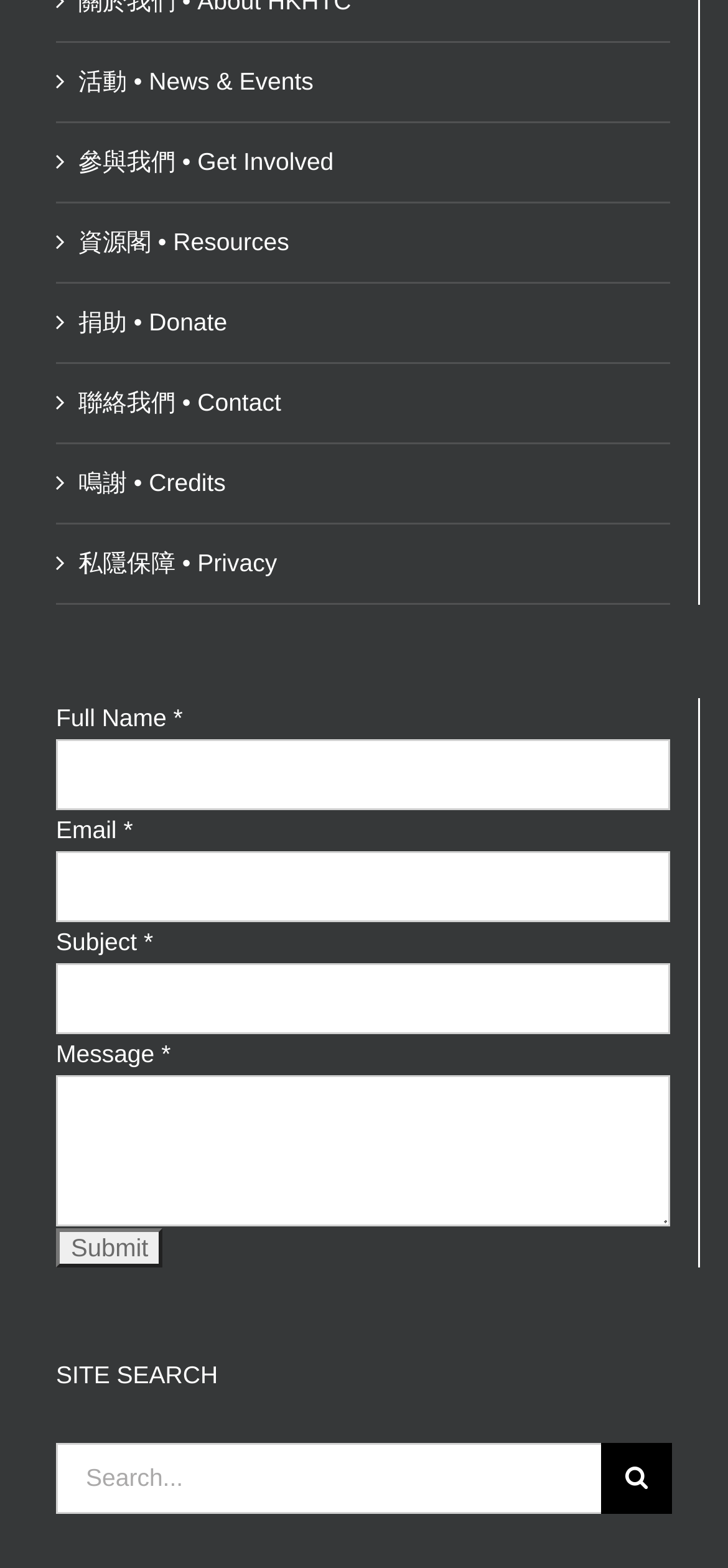Answer briefly with one word or phrase:
What is the label of the search box?

Search for: